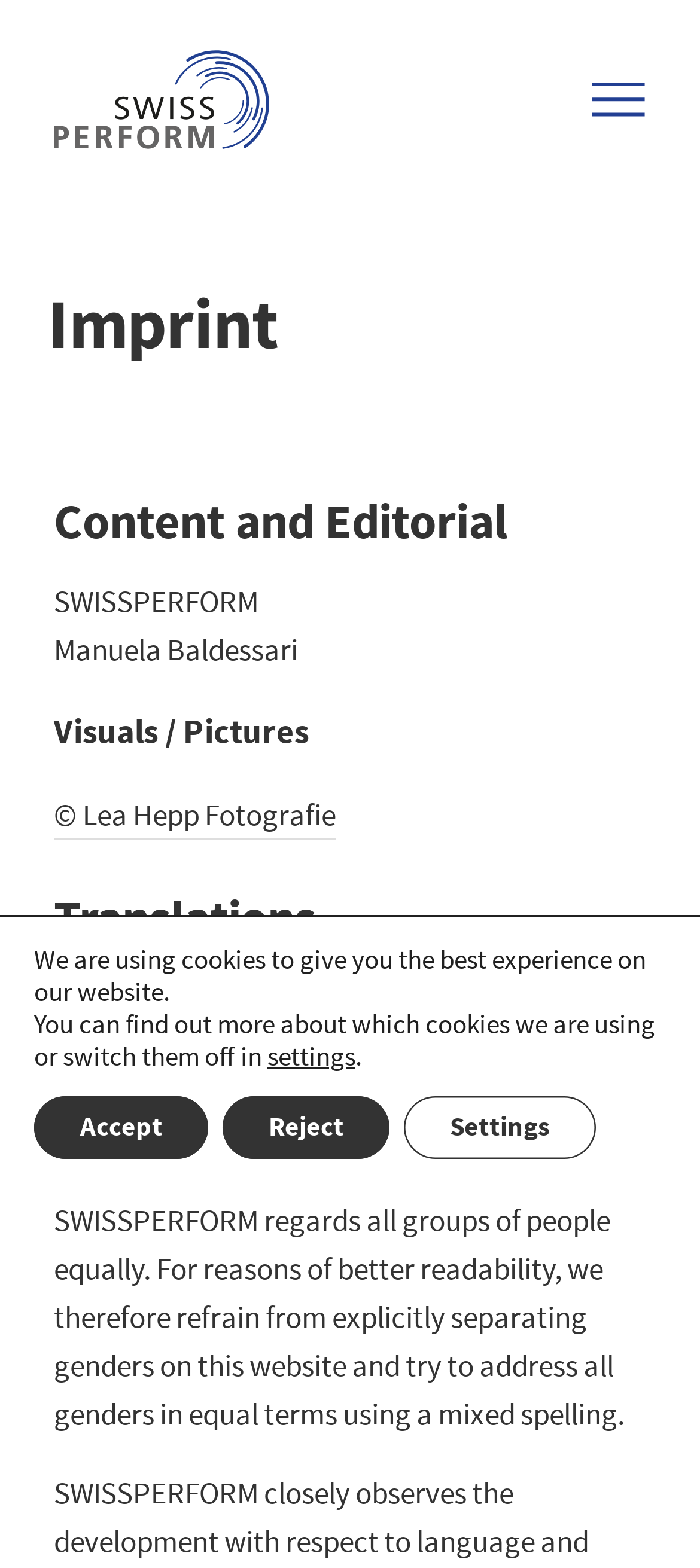Utilize the details in the image to give a detailed response to the question: What is the topic of the 'Cultural and social funds' section?

The topic of the 'Cultural and social funds' section can be inferred from the link element 'Cultural and social funds' with bounding box coordinates [0.0, 0.189, 0.8, 0.253], which suggests that it provides information about funds related to culture and society.